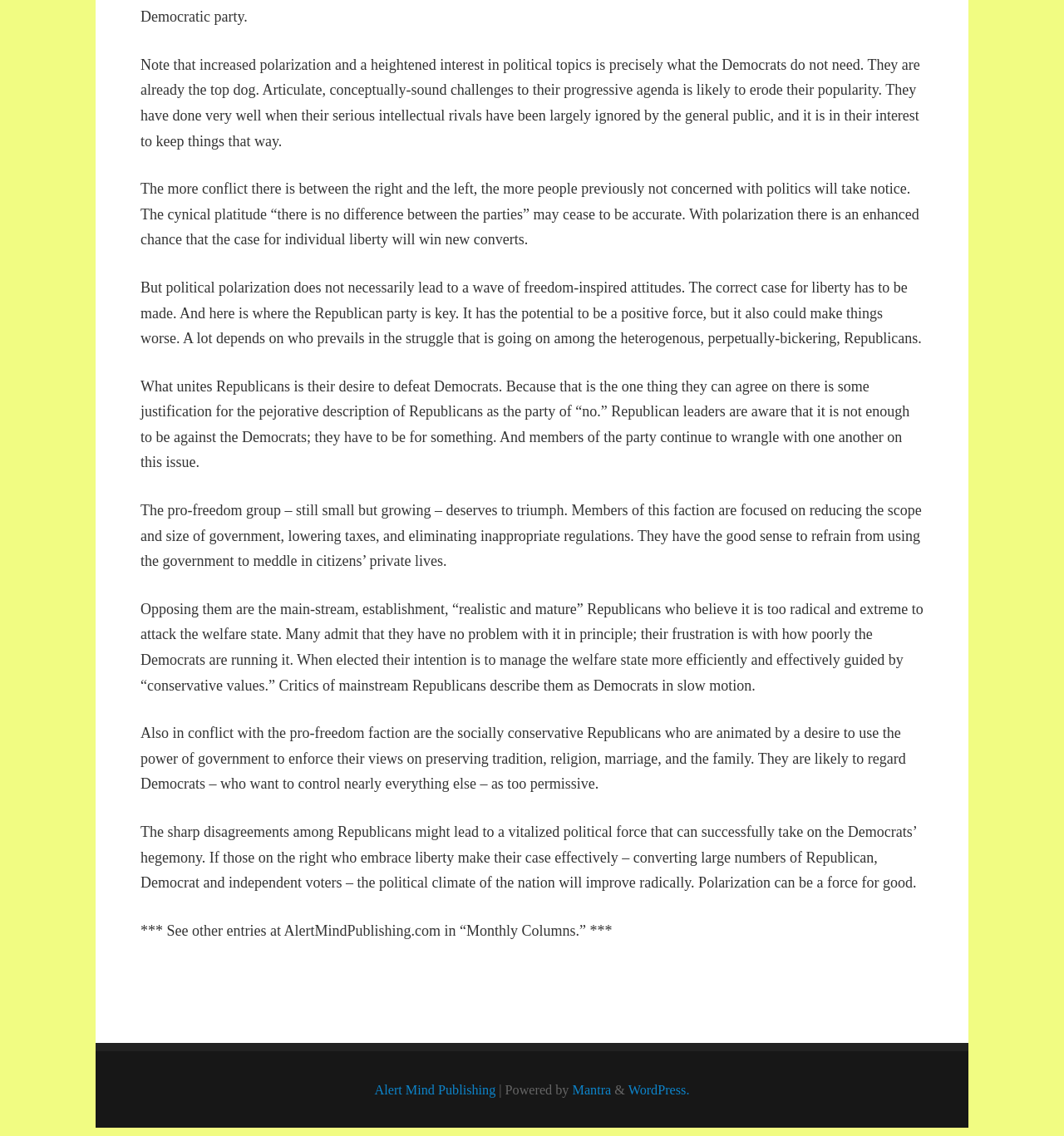Answer the following in one word or a short phrase: 
What is the potential outcome of effective polarization?

Improved political climate